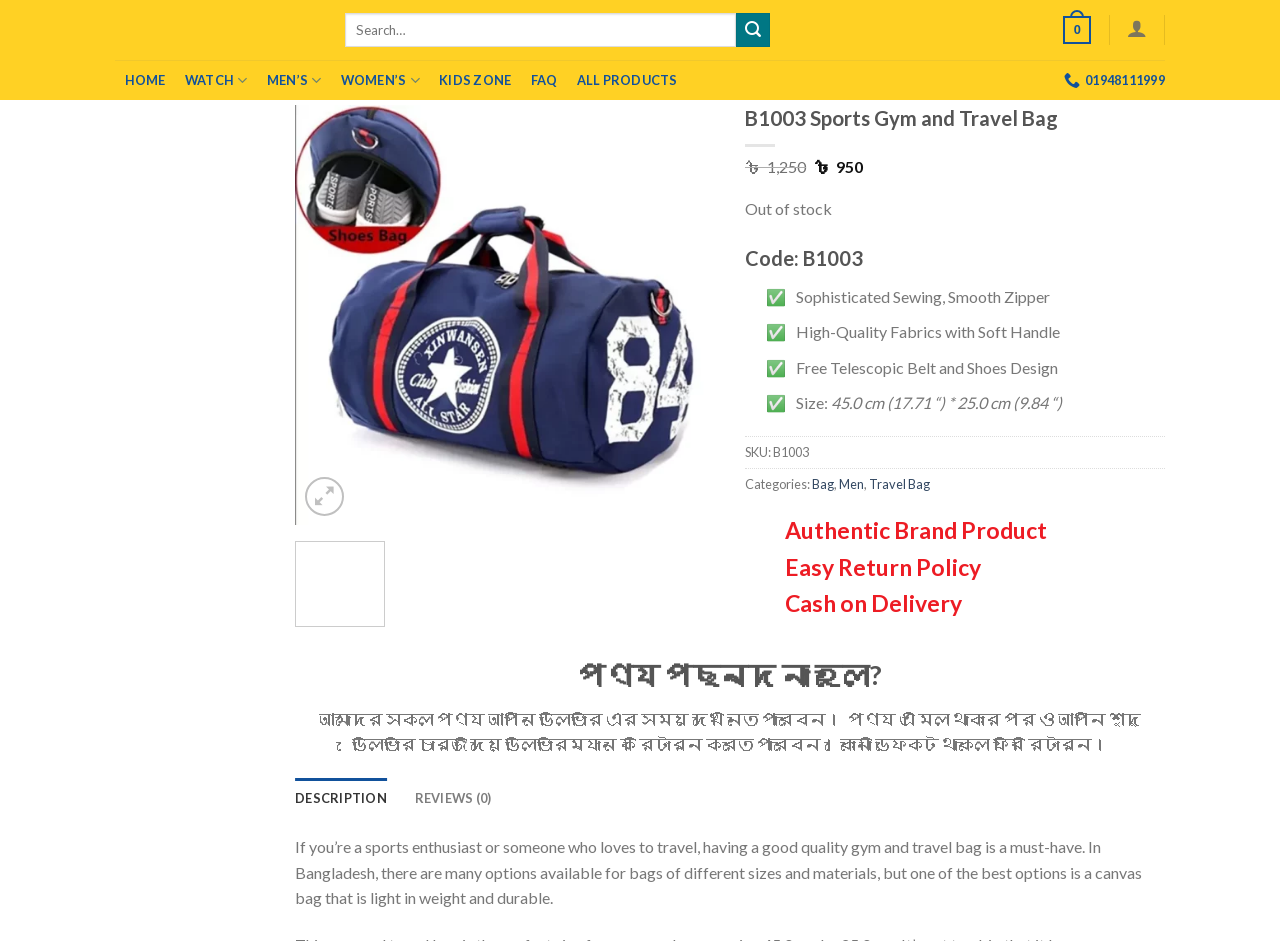What is the name of the product?
By examining the image, provide a one-word or phrase answer.

B1003 Sports Gym and Travel Bag